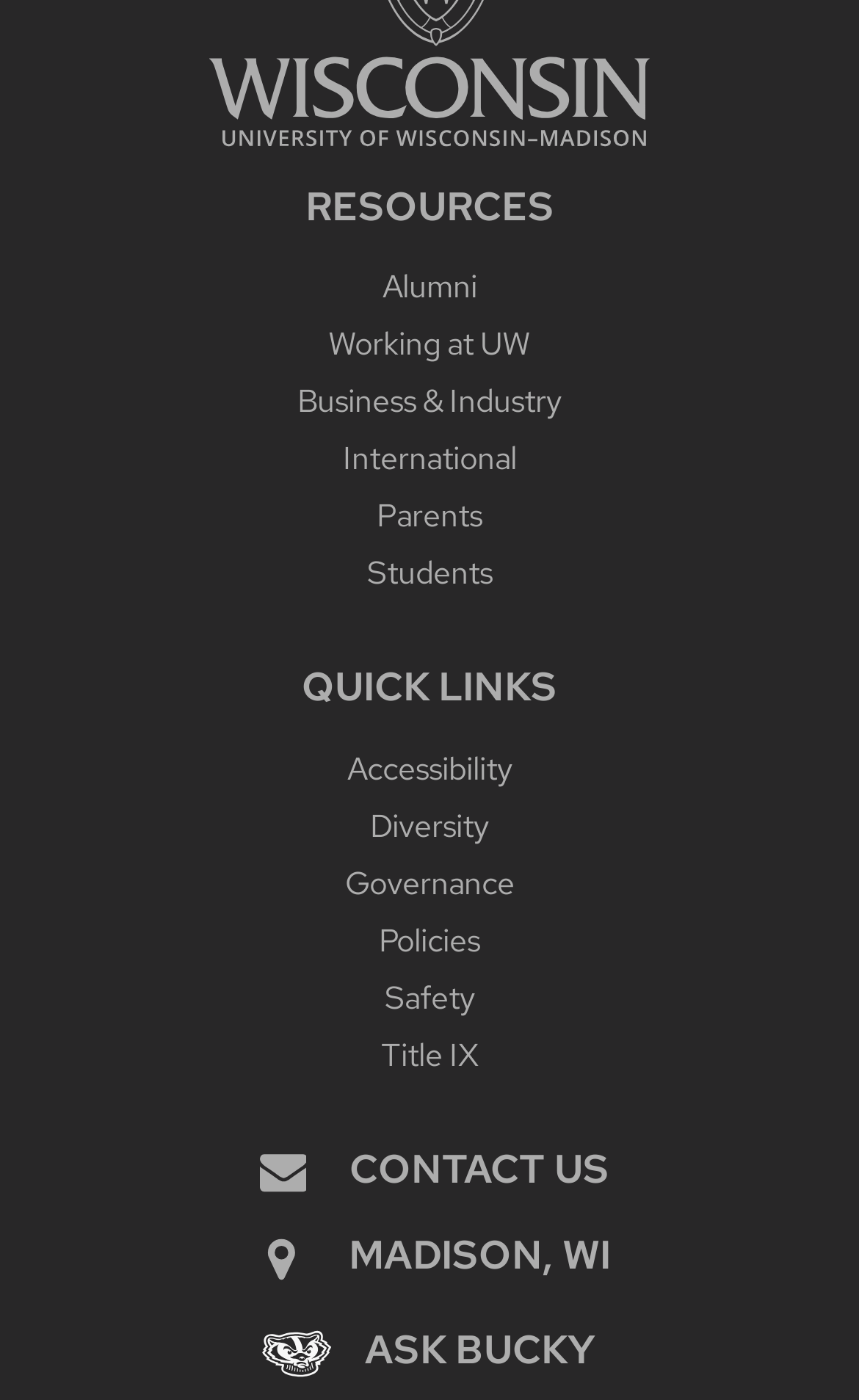Given the description "Working at UW", determine the bounding box of the corresponding UI element.

[0.382, 0.23, 0.618, 0.26]